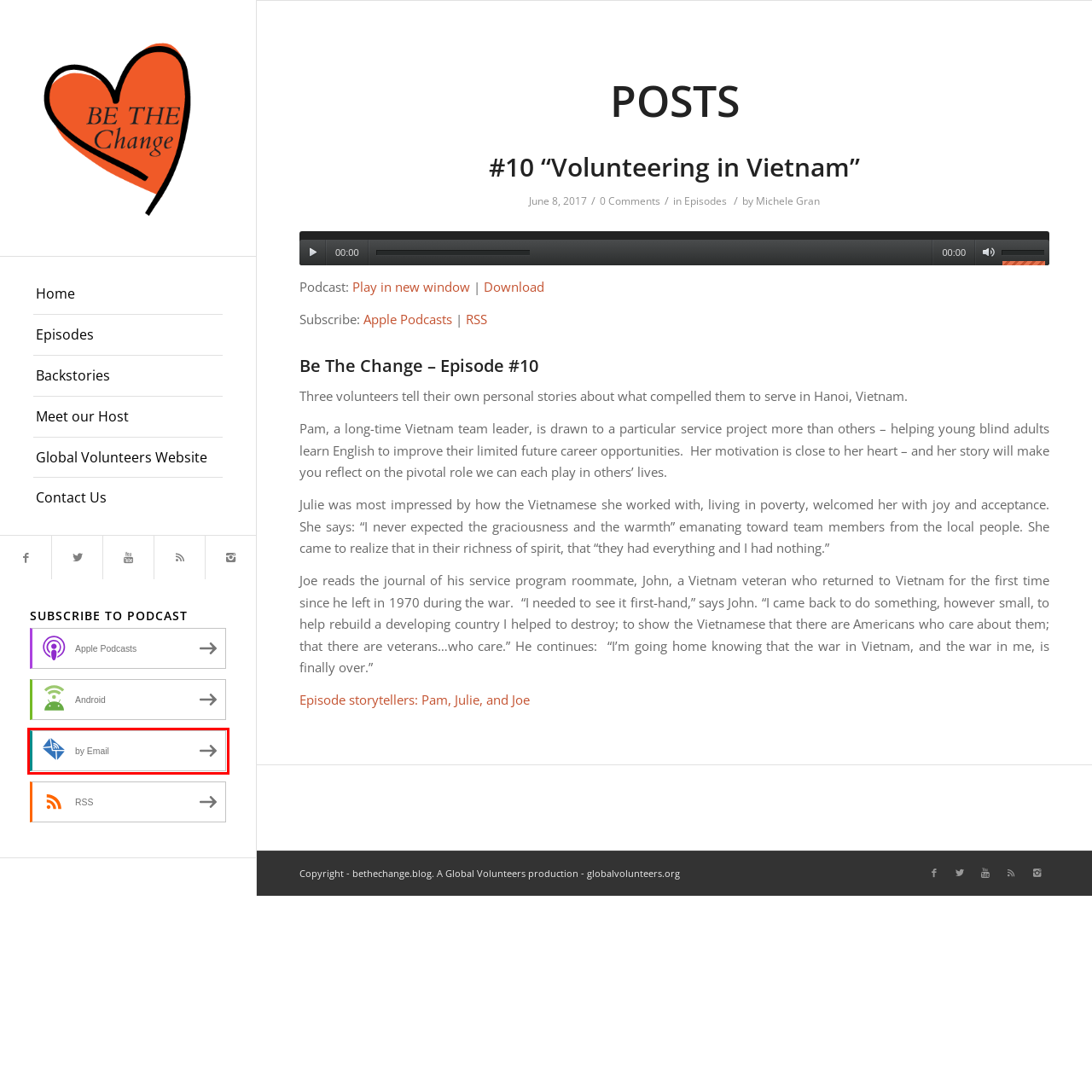Look at the screenshot of a webpage with a red bounding box and select the webpage description that best corresponds to the new page after clicking the element in the red box. Here are the options:
A. Episode #10 Storytellers – bethechange.blog
B. Subscribe by Email to Be The Change
C. Episodes – bethechange.blog
D. bethechange.blog – The Power of Volunteers Changes Everything
E. Meet our Host – bethechange.blog
F. Backstories – The Stories Behind This Podcast – bethechange.blog
G. #10 “Volunteering in Vietnam” – bethechange.blog
H. Contact – bethechange.blog

B